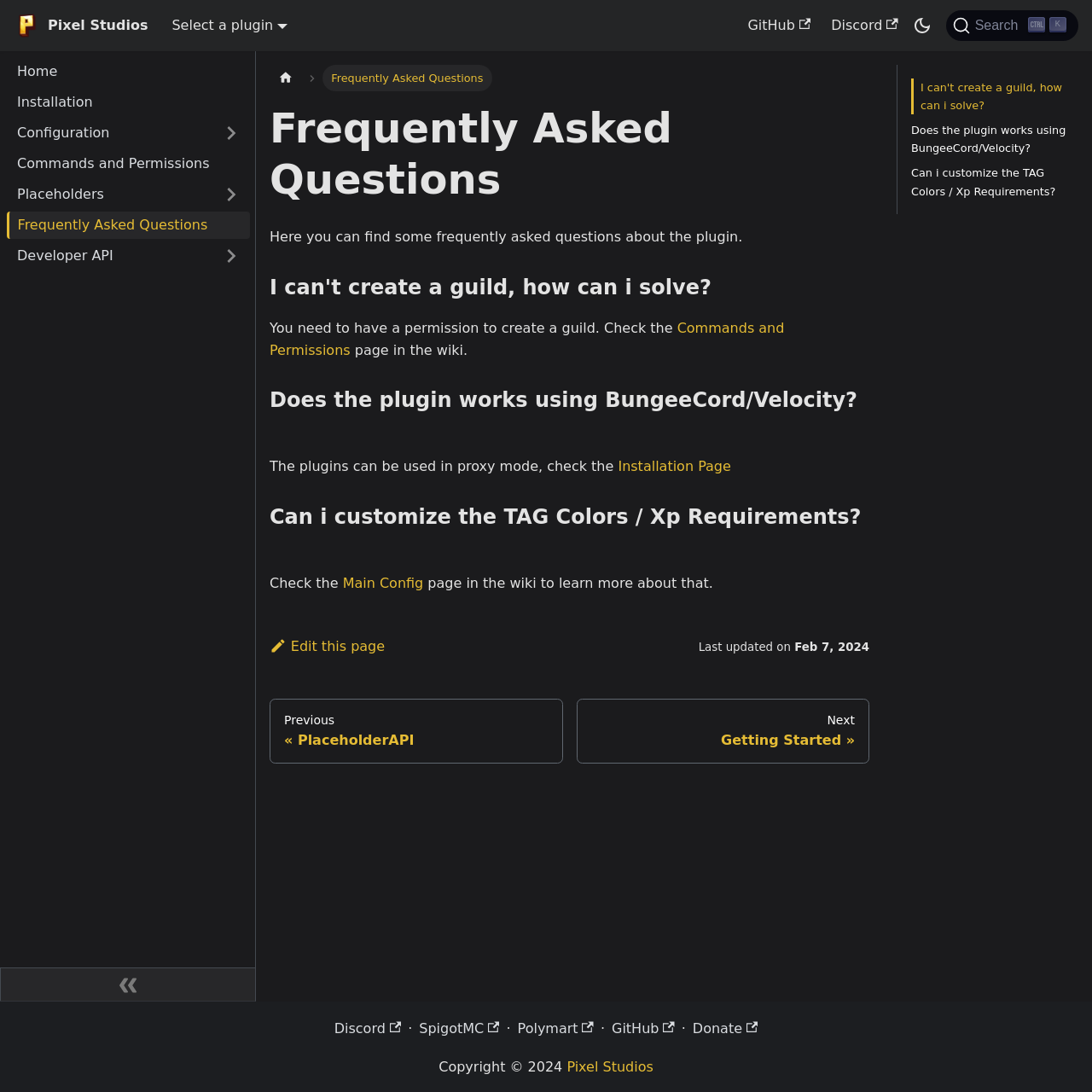Locate the bounding box coordinates of the area where you should click to accomplish the instruction: "Switch between dark and light mode".

[0.832, 0.011, 0.857, 0.036]